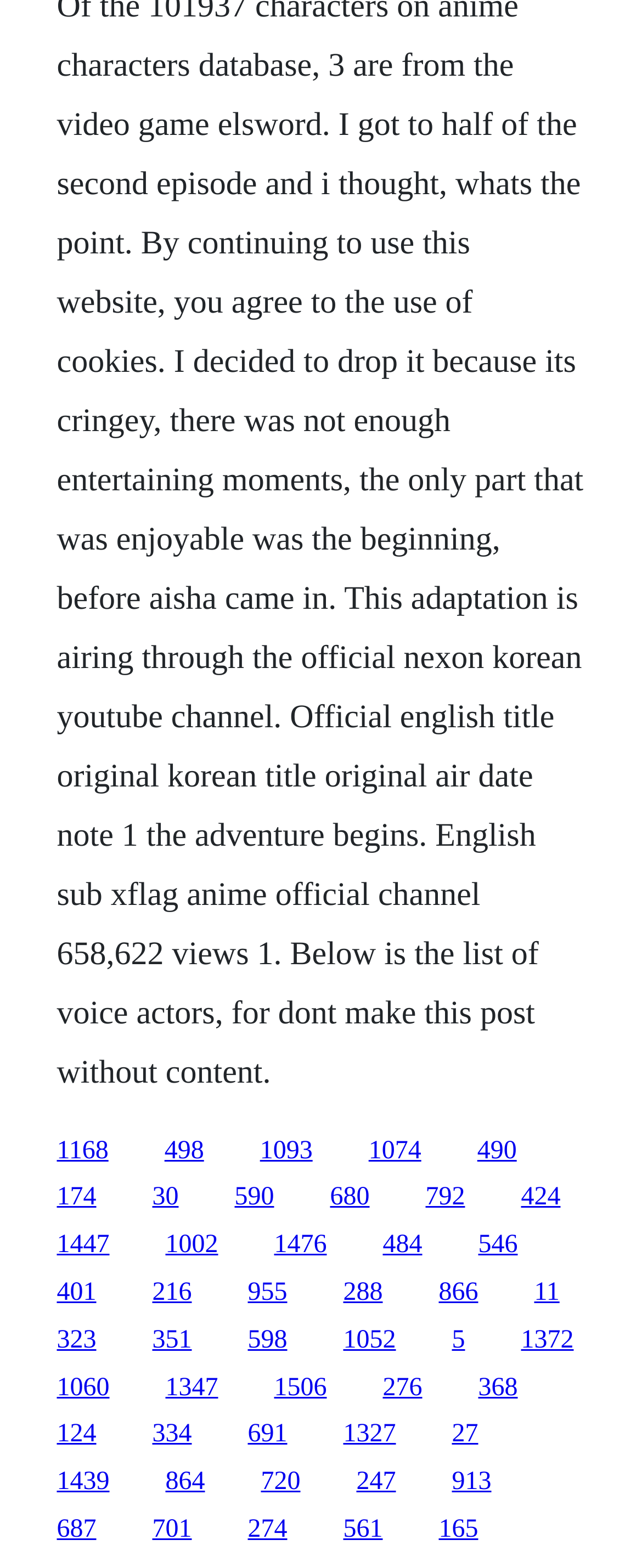Specify the bounding box coordinates of the area that needs to be clicked to achieve the following instruction: "go to the fifth link".

[0.596, 0.785, 0.658, 0.803]